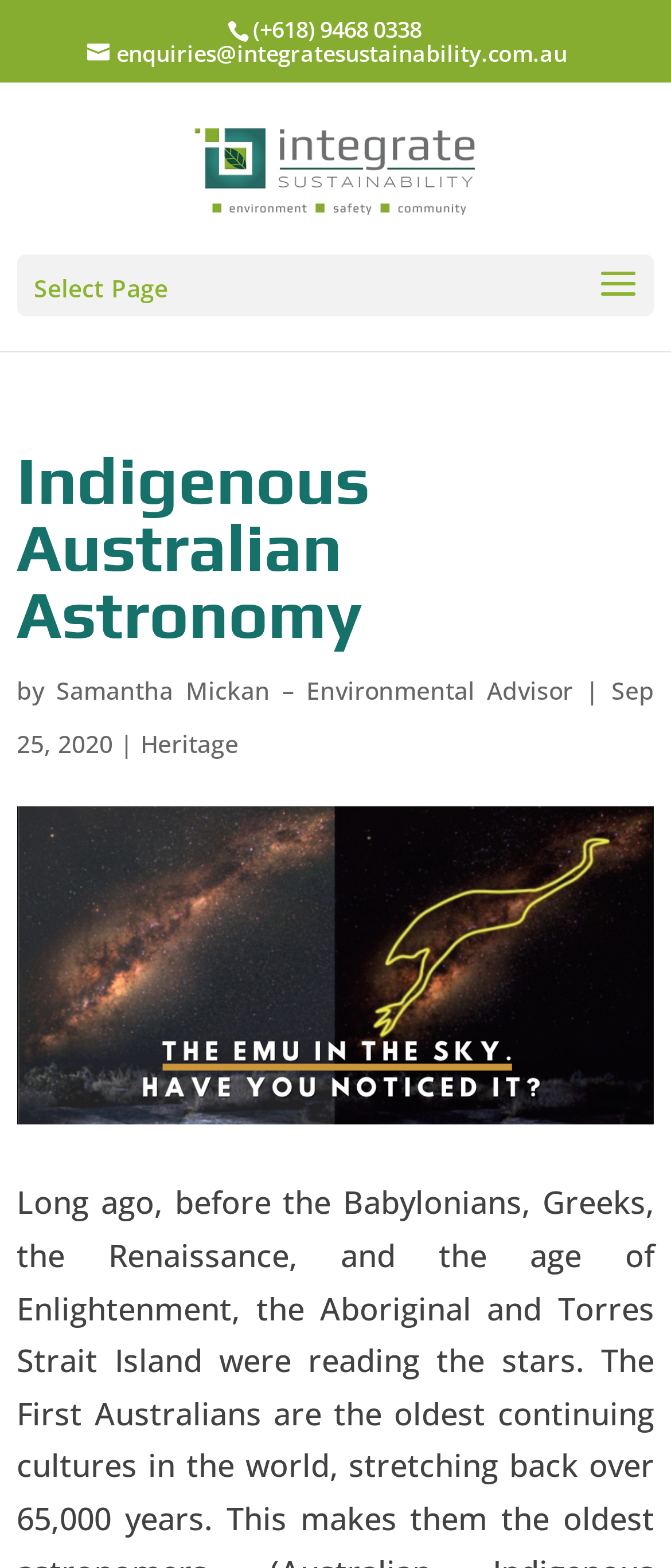What is the name of the company?
Look at the screenshot and provide an in-depth answer.

I found the company name by looking at the link element with the bounding box coordinates [0.283, 0.091, 0.717, 0.118], which contains the text 'Integrate Sustainability'. This element also has an image with the same name.